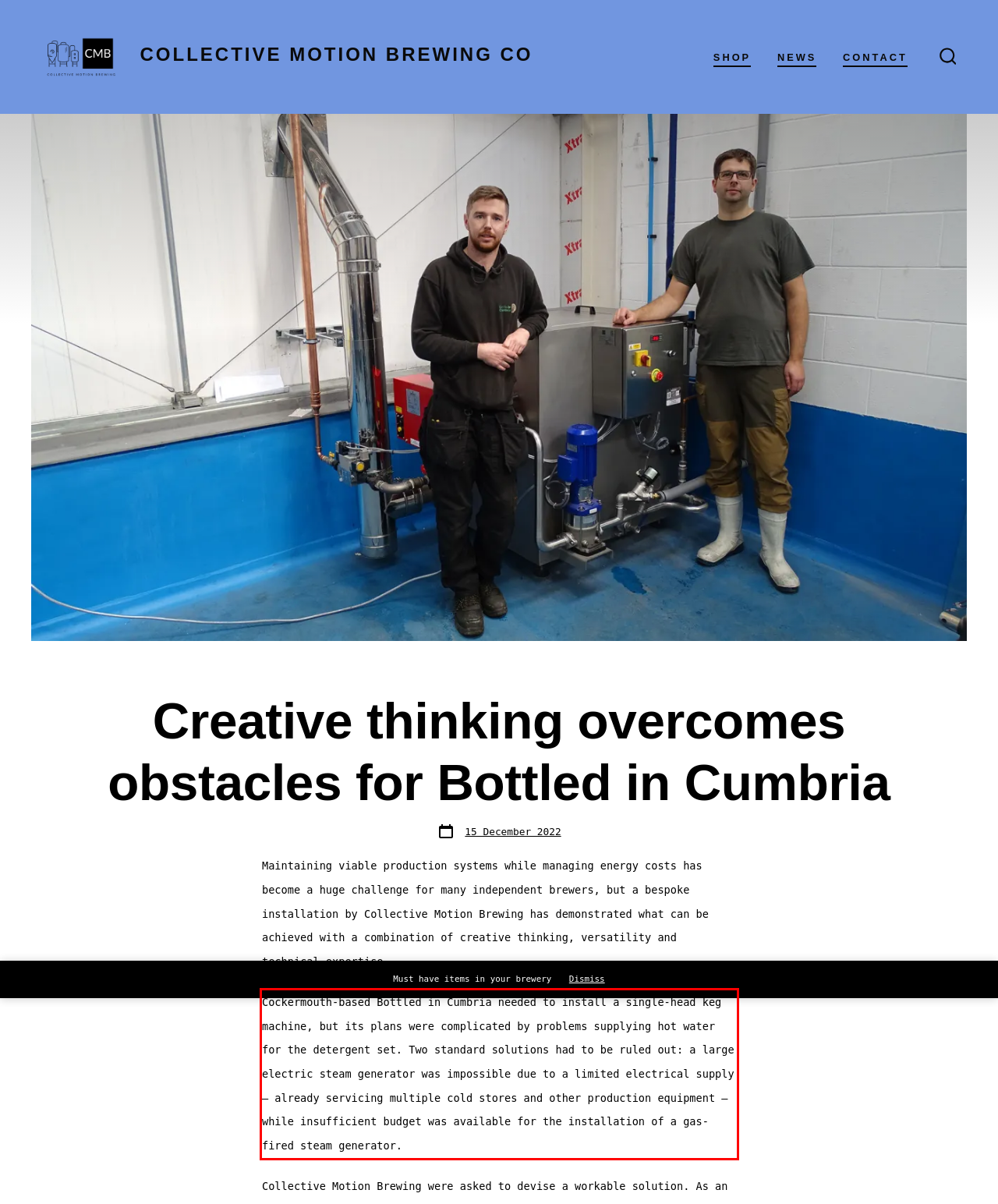Please examine the screenshot of the webpage and read the text present within the red rectangle bounding box.

Cockermouth-based Bottled in Cumbria needed to install a single-head keg machine, but its plans were complicated by problems supplying hot water for the detergent set. Two standard solutions had to be ruled out: a large electric steam generator was impossible due to a limited electrical supply – already servicing multiple cold stores and other production equipment – while insufficient budget was available for the installation of a gas-fired steam generator.